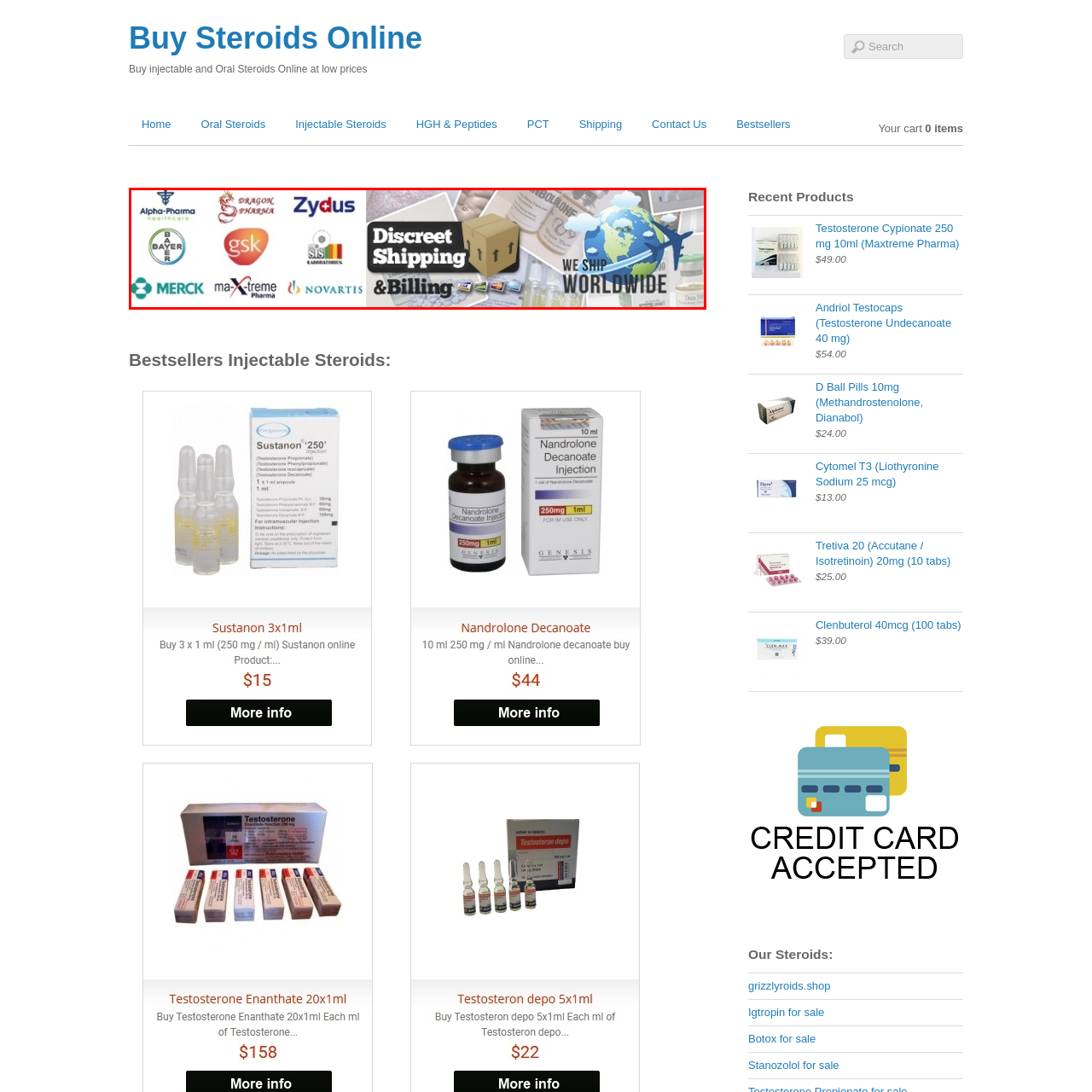What is implied by the background visuals?
Look at the area highlighted by the red bounding box and answer the question in detail, drawing from the specifics shown in the image.

The background visuals of the promotional banner imply that the vendor has an extensive inventory of products, which enhances the impression of reliability and confidentiality in their service.